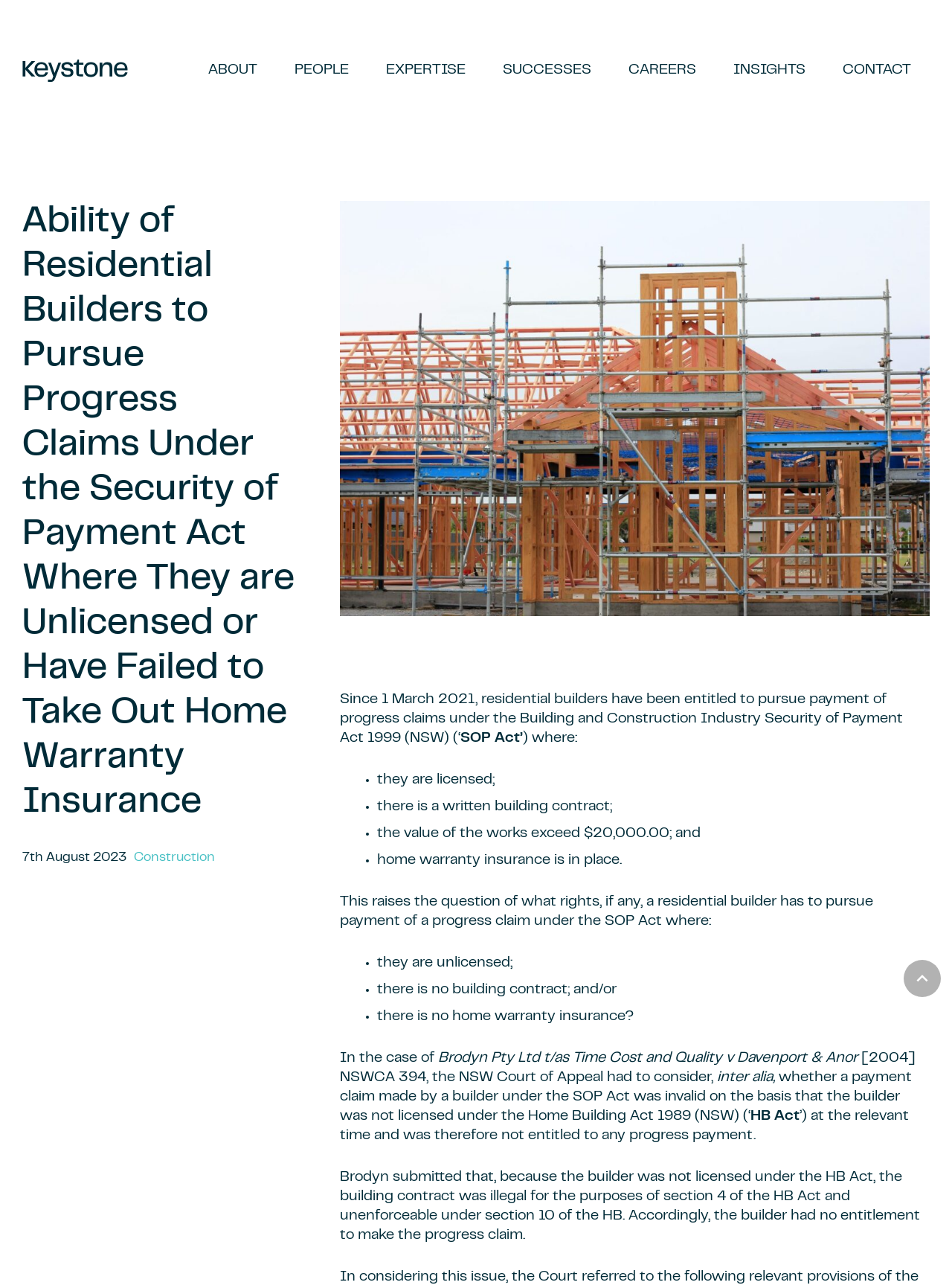Please specify the coordinates of the bounding box for the element that should be clicked to carry out this instruction: "Visit the Bio page". The coordinates must be four float numbers between 0 and 1, formatted as [left, top, right, bottom].

None